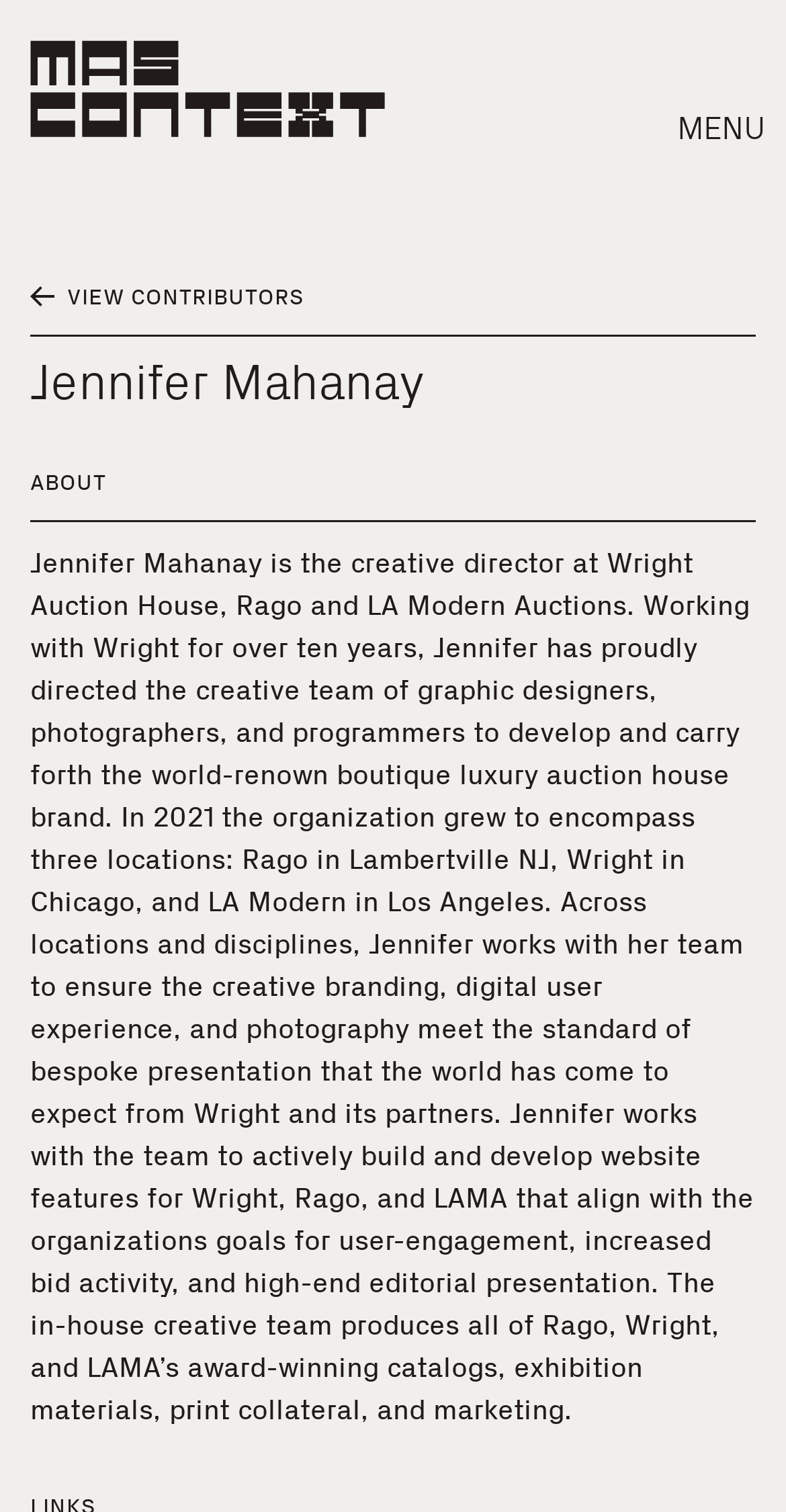Give a detailed account of the webpage, highlighting key information.

The webpage is about Jennifer Mahanay, the creative director at Wright Auction House, Rago, and LA Modern Auctions. At the top left of the page, there is a link to "MAS Context" and a button labeled "MENU" at the top right. Below the "MENU" button, there is a "CLOSE" button. 

On the top left side of the page, there are several links to different sections of the website, including "ISSUES", "EVENTS", "OBSERVATIONS", "DIALOGUES", "ABOUT", "NEWS", "SHOP", and "SUPPORT". These links are arranged vertically, with "ISSUES" at the top and "SUPPORT" at the bottom.

To the right of these links, there is a search bar with a "Search" button. Below the search bar, there is a link to "VIEW CONTRIBUTORS". 

The main content of the page is a heading that reads "Jennifer Mahanay" and a paragraph of text that describes her role and experience as the creative director at Wright Auction House, Rago, and LA Modern Auctions. This text is located below the links and search bar, and takes up most of the page.